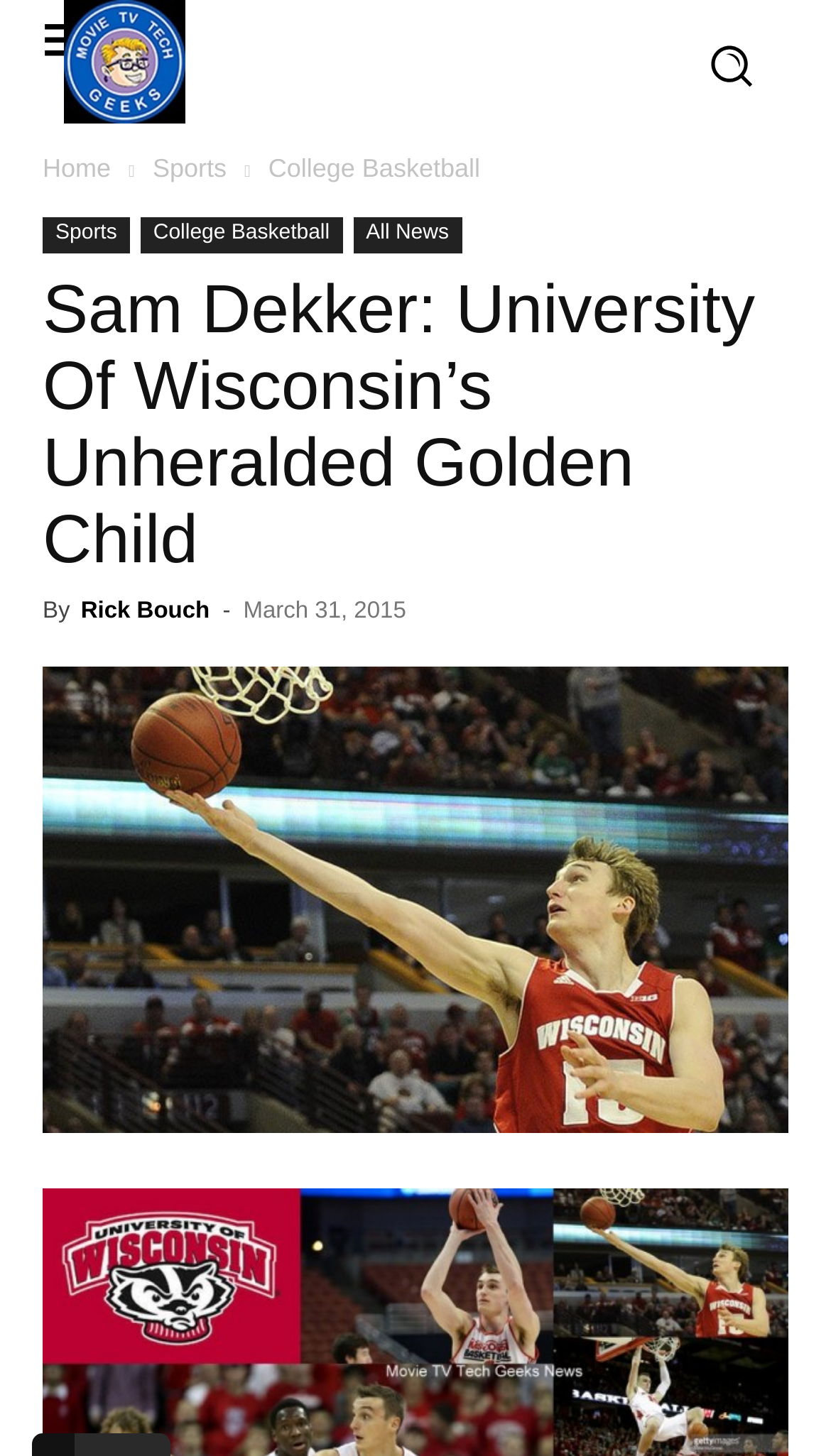Locate and extract the headline of this webpage.

Sam Dekker: University Of Wisconsin’s Unheralded Golden Child